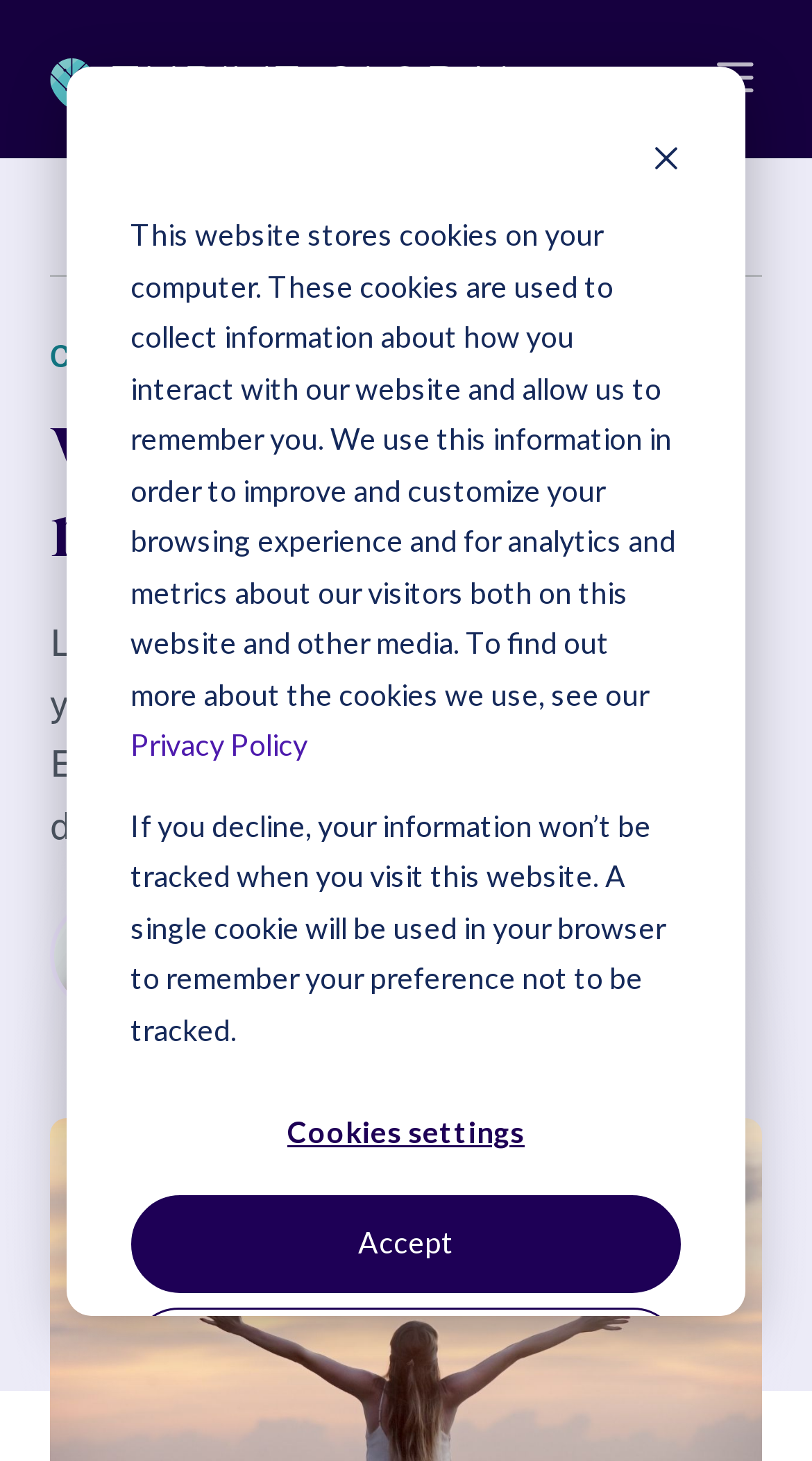Please provide a one-word or short phrase answer to the question:
What is the purpose of the 'Cookies settings' button?

To manage cookies